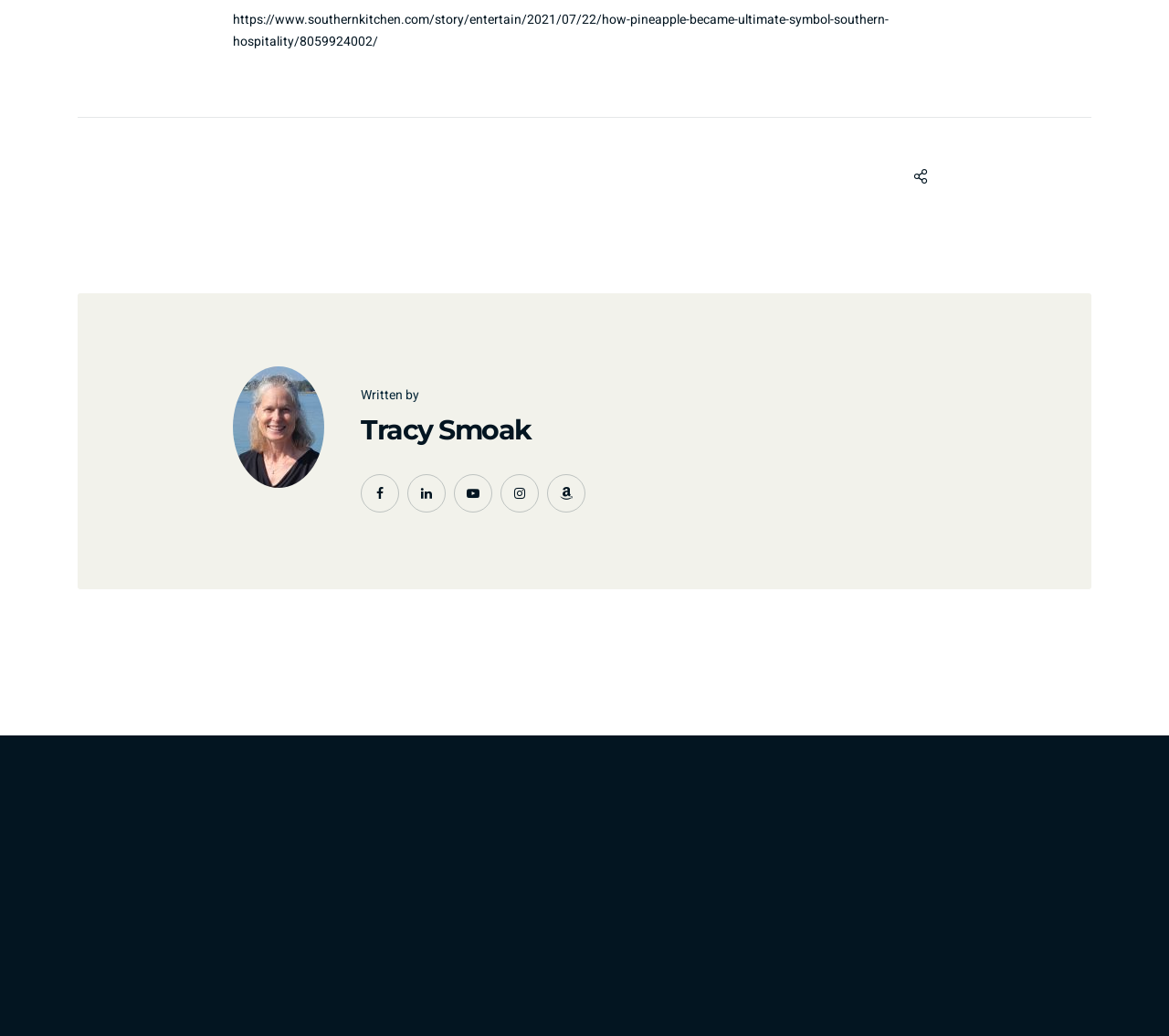Locate the bounding box of the user interface element based on this description: "Shop by Room".

None